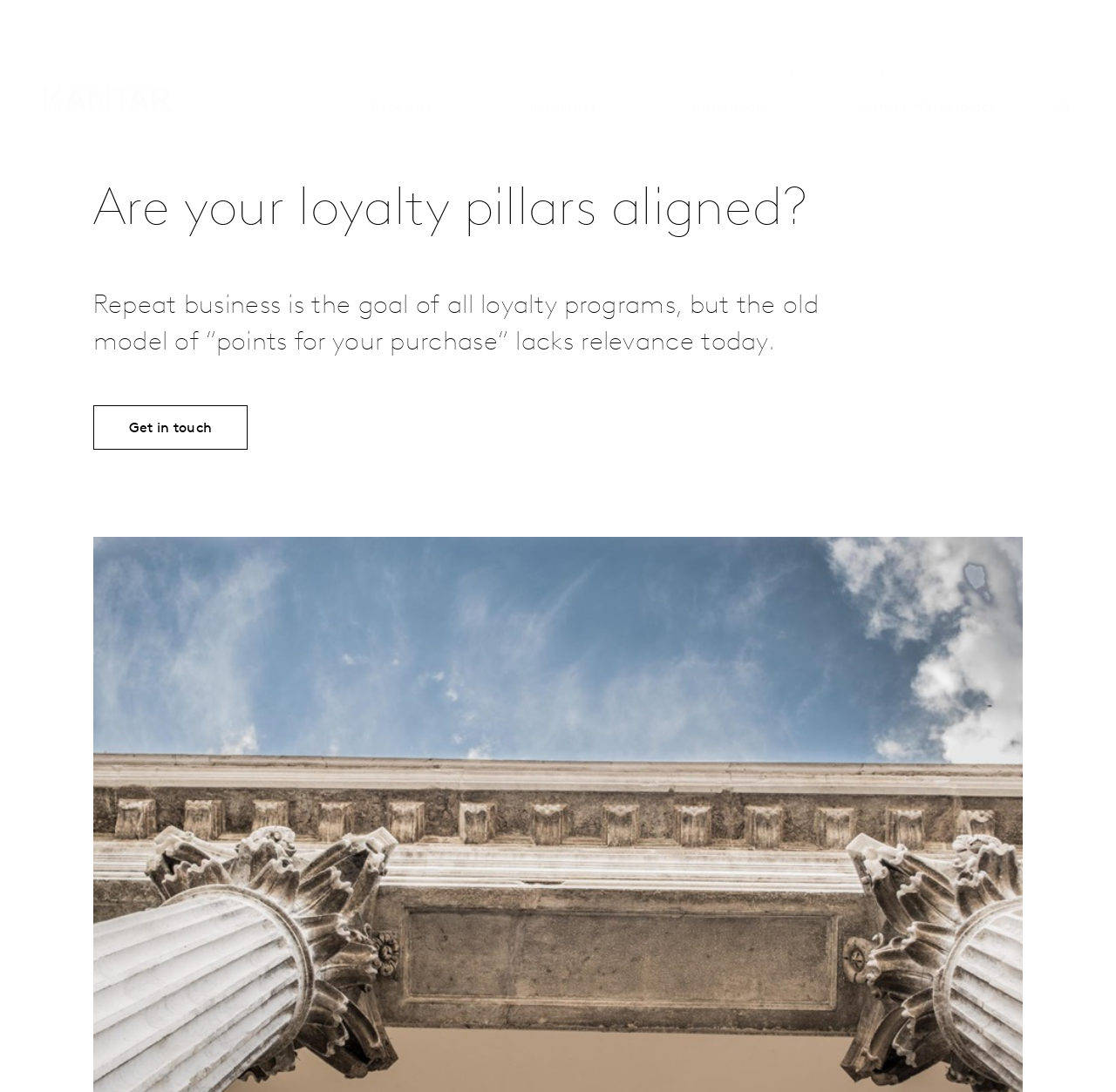Using the provided element description "Get in touch", determine the bounding box coordinates of the UI element.

[0.083, 0.371, 0.222, 0.412]